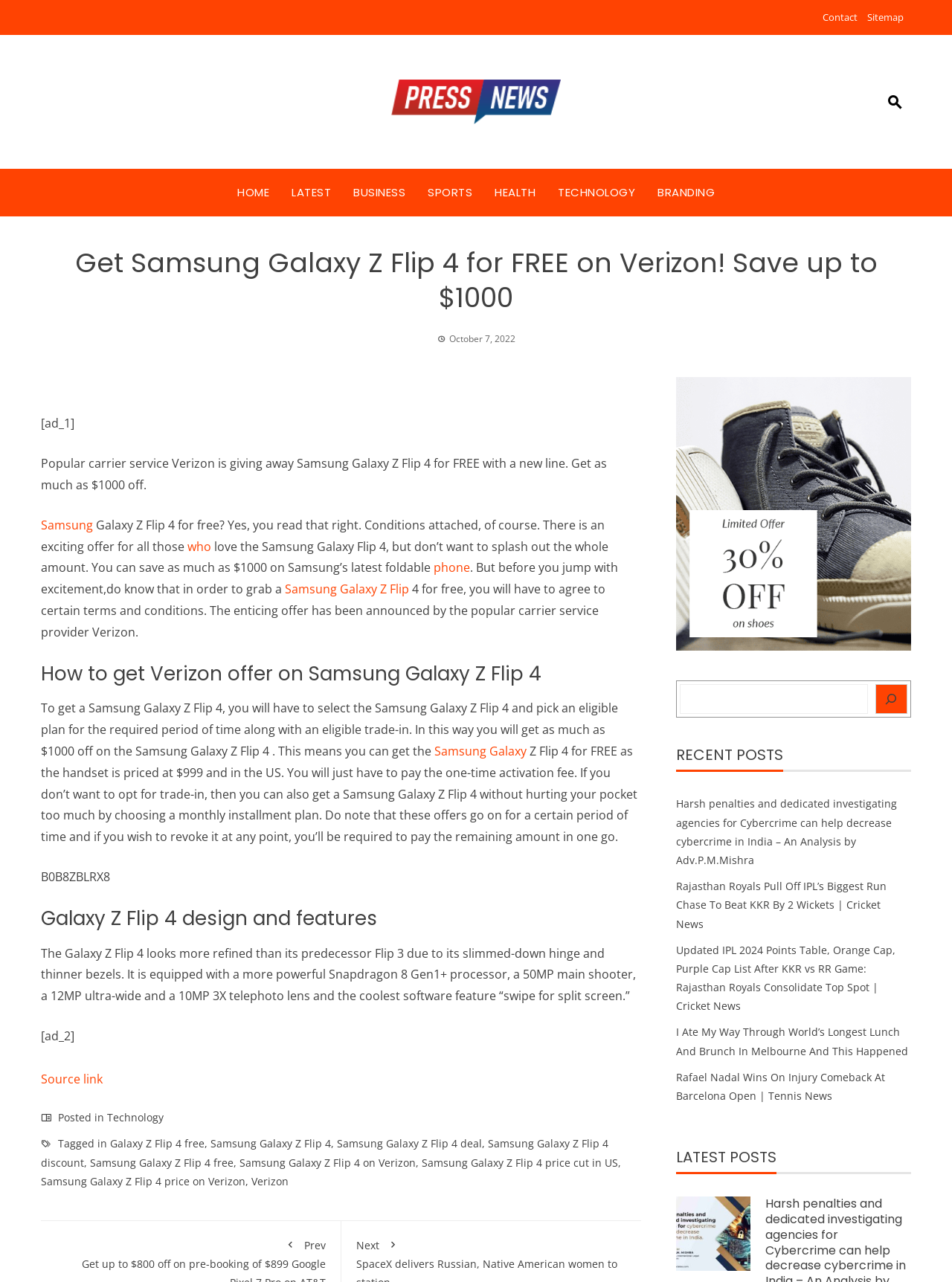Reply to the question with a single word or phrase:
What is the software feature of the Galaxy Z Flip 4?

Swipe for split screen